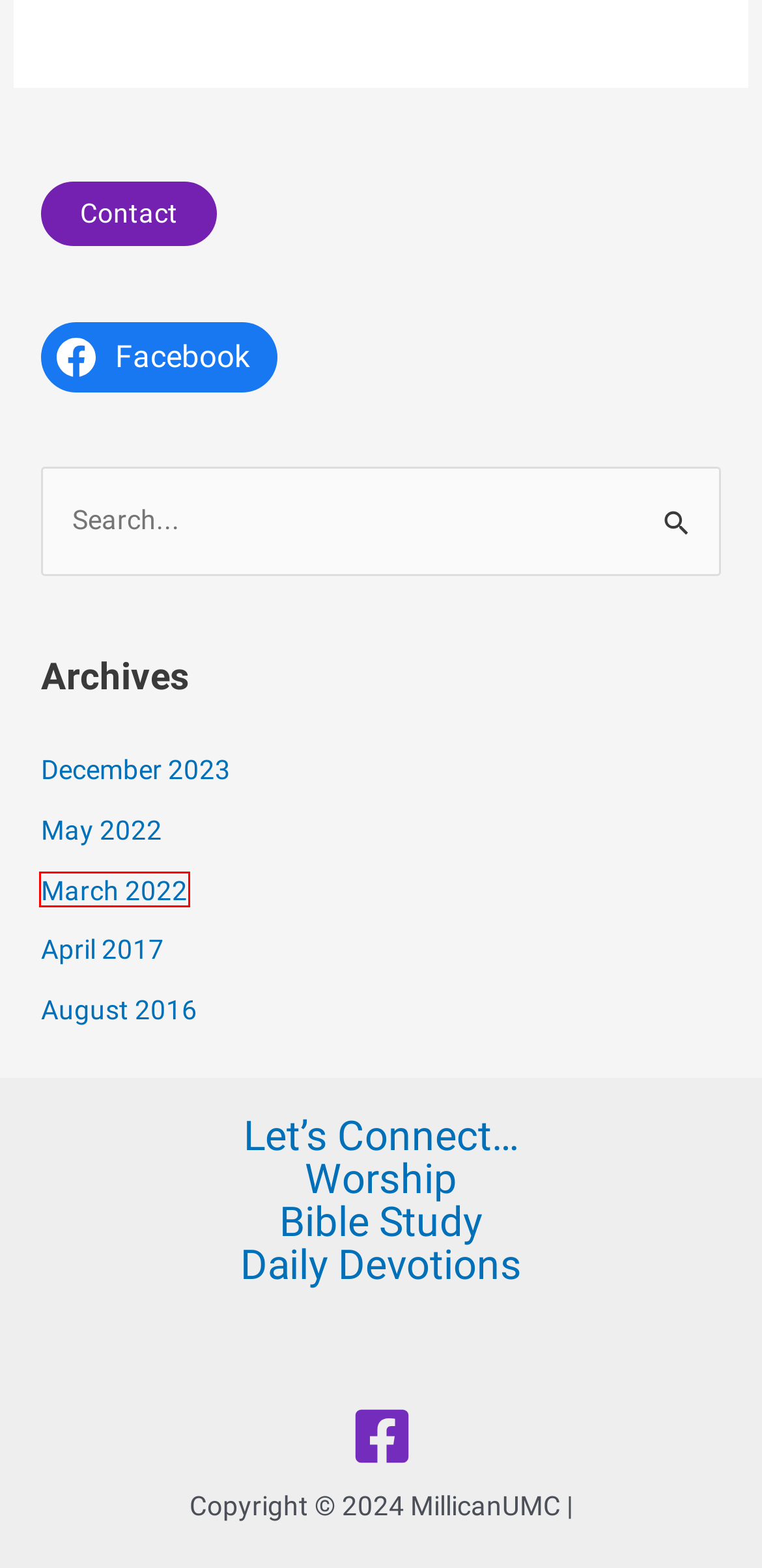You have a screenshot of a webpage with a red bounding box around an element. Select the webpage description that best matches the new webpage after clicking the element within the red bounding box. Here are the descriptions:
A. Easter Worship - MillicanUMC
B. April 2017 - MillicanUMC
C. December 2023 - MillicanUMC
D. Bible Study - MillicanUMC
E. August 2016 - MillicanUMC
F. Worship - MillicanUMC
G. March 2022 - MillicanUMC
H. Contact - MillicanUMC

G